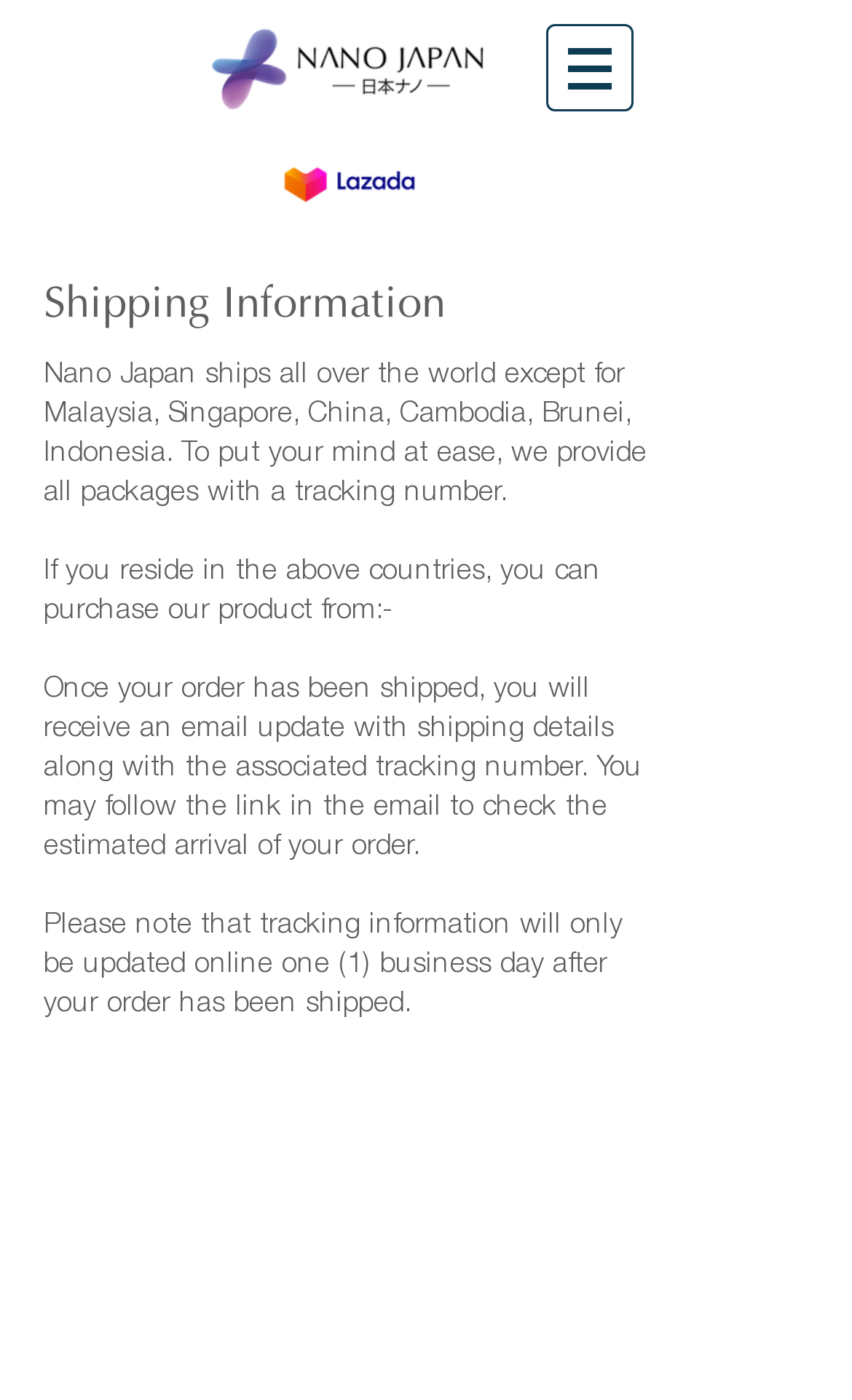Where can customers from restricted countries purchase products?
Please look at the screenshot and answer in one word or a short phrase.

From other sources